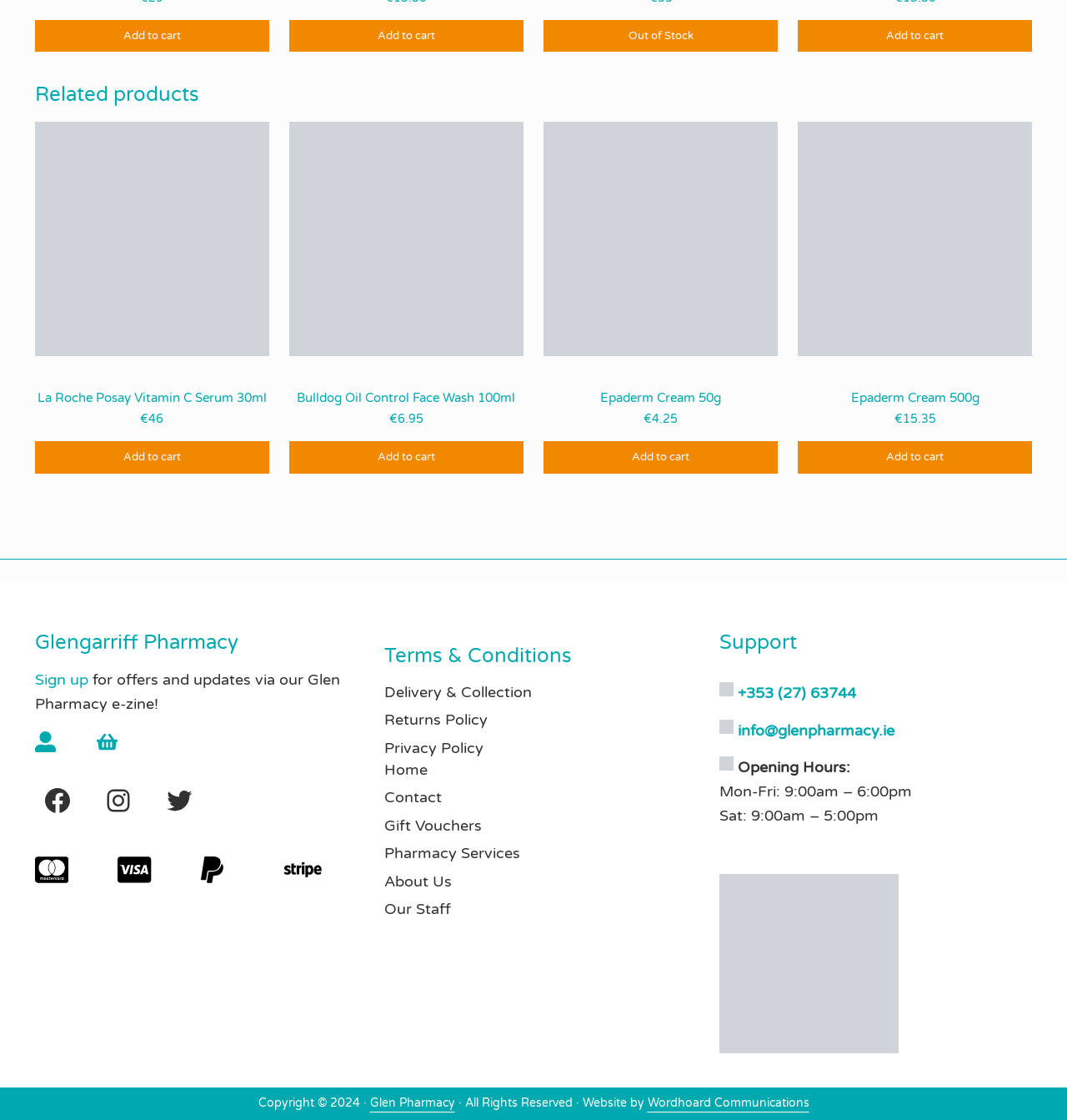Locate the bounding box coordinates of the area to click to fulfill this instruction: "Contact us via phone". The bounding box should be presented as four float numbers between 0 and 1, in the order [left, top, right, bottom].

[0.692, 0.611, 0.803, 0.627]